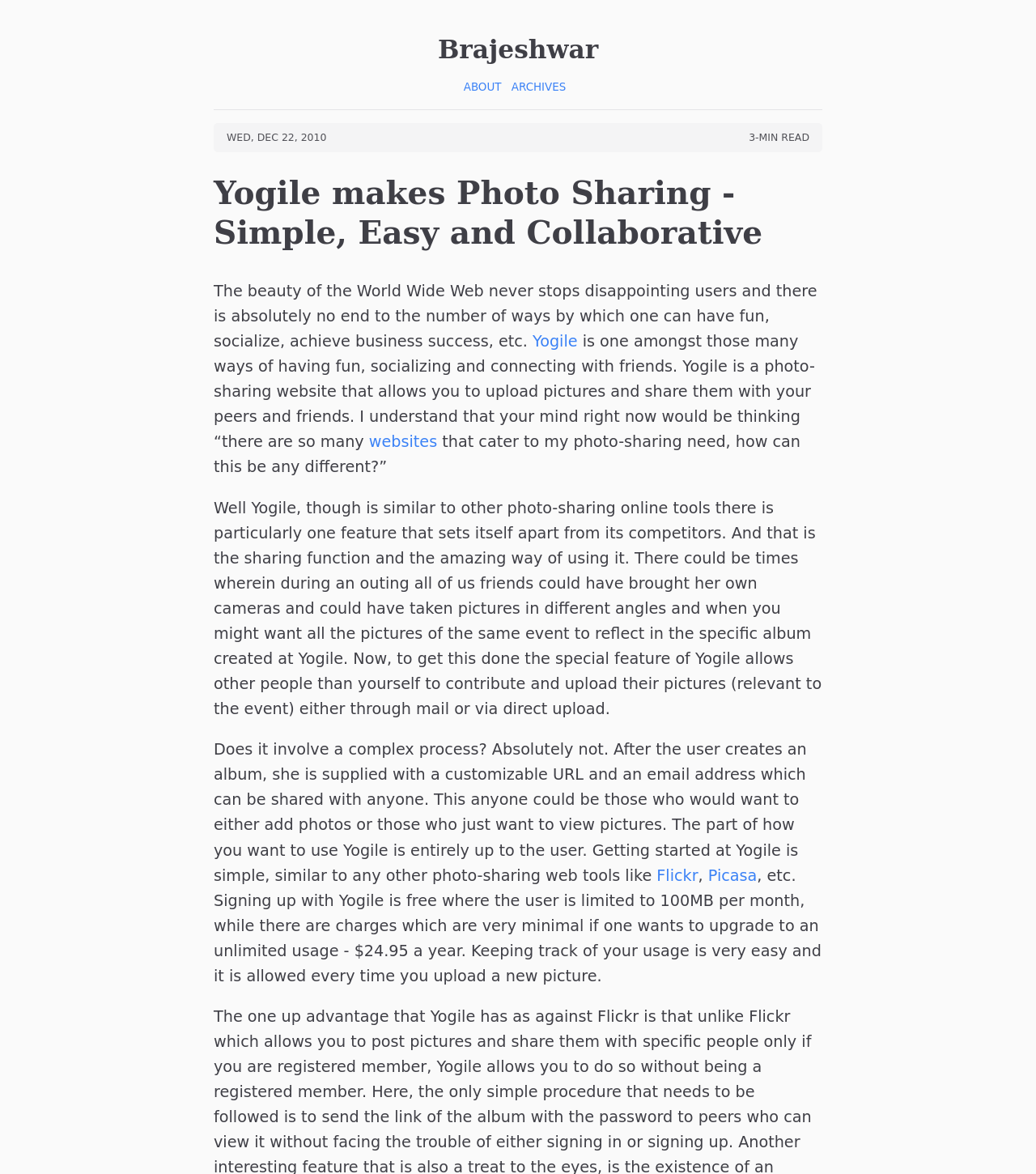Please study the image and answer the question comprehensively:
What are the two photo-sharing websites mentioned in the text?

The text mentions that getting started at Yogile is simple, similar to any other photo-sharing web tools like Flickr and Picasa.